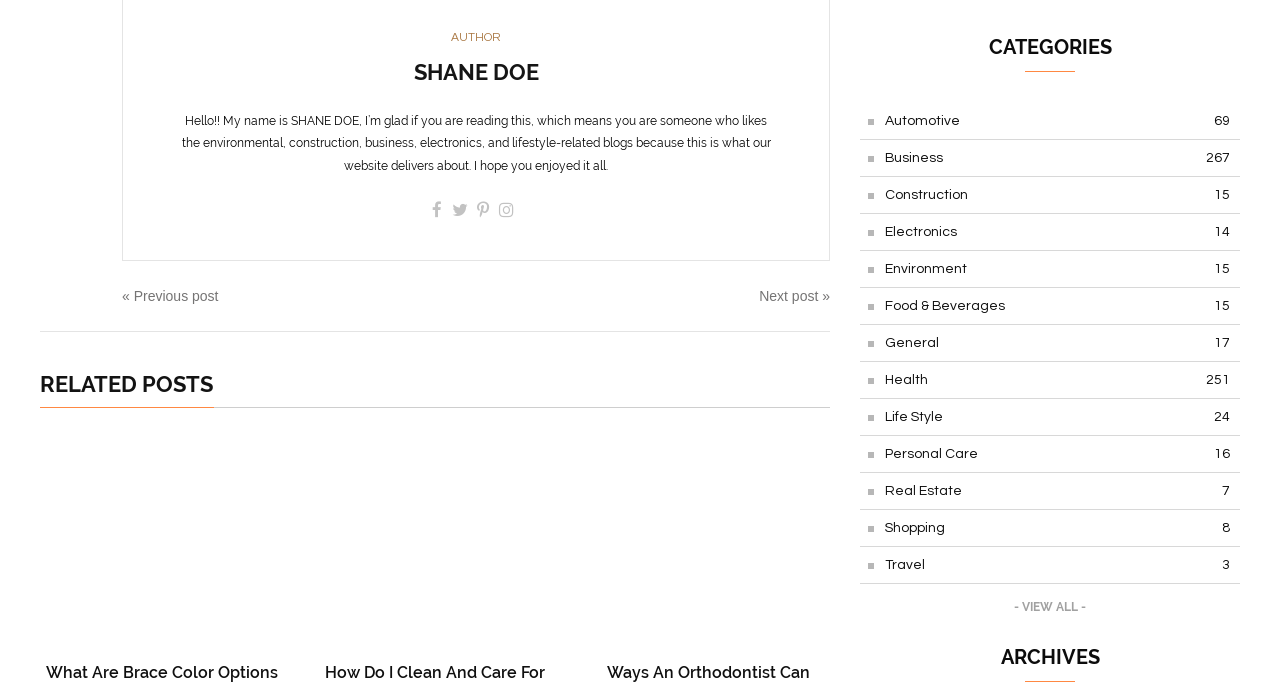What is the section below the author's introduction?
Look at the screenshot and provide an in-depth answer.

Below the author's introduction, there is a section with the heading 'RELATED POSTS' and bounding box coordinates [0.031, 0.542, 0.648, 0.577]. This section contains three images with the class 'eventsimg'.